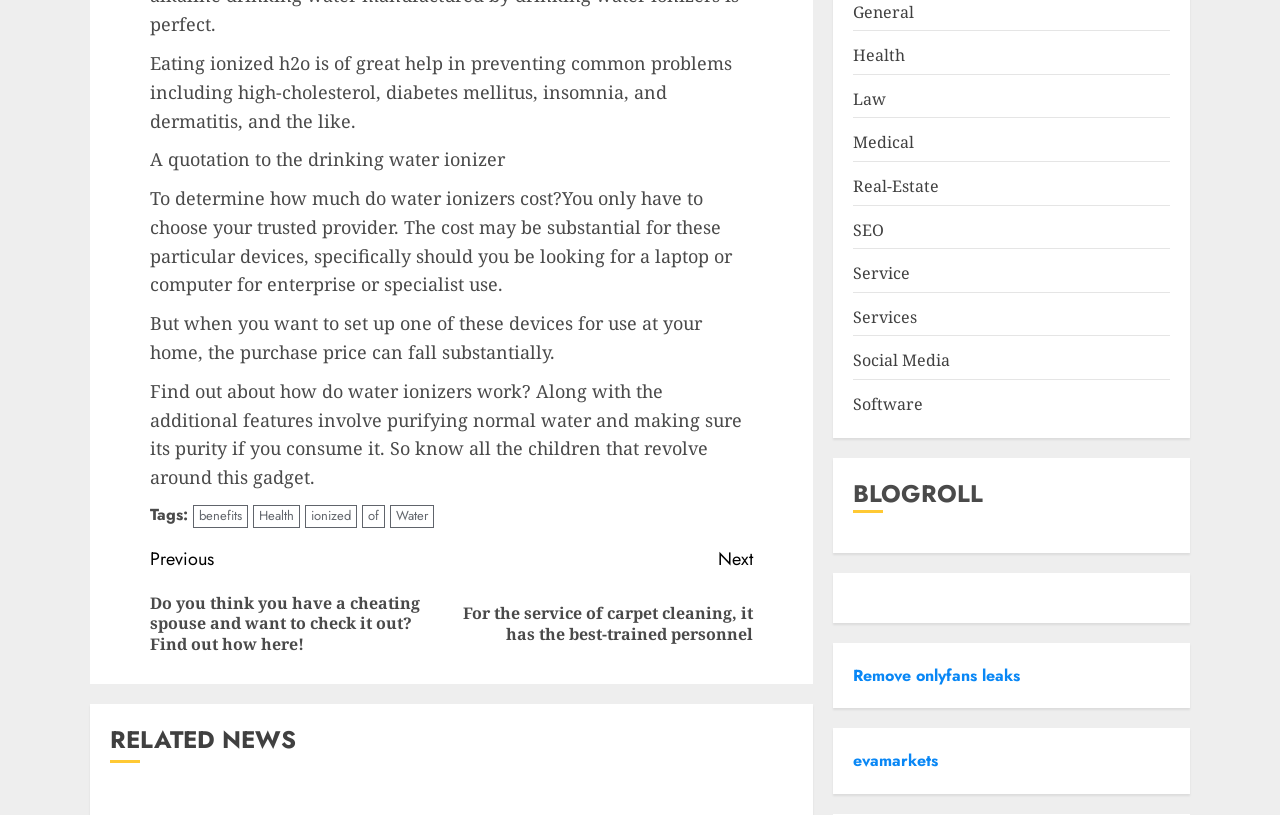Given the element description "Log In | Register" in the screenshot, predict the bounding box coordinates of that UI element.

None